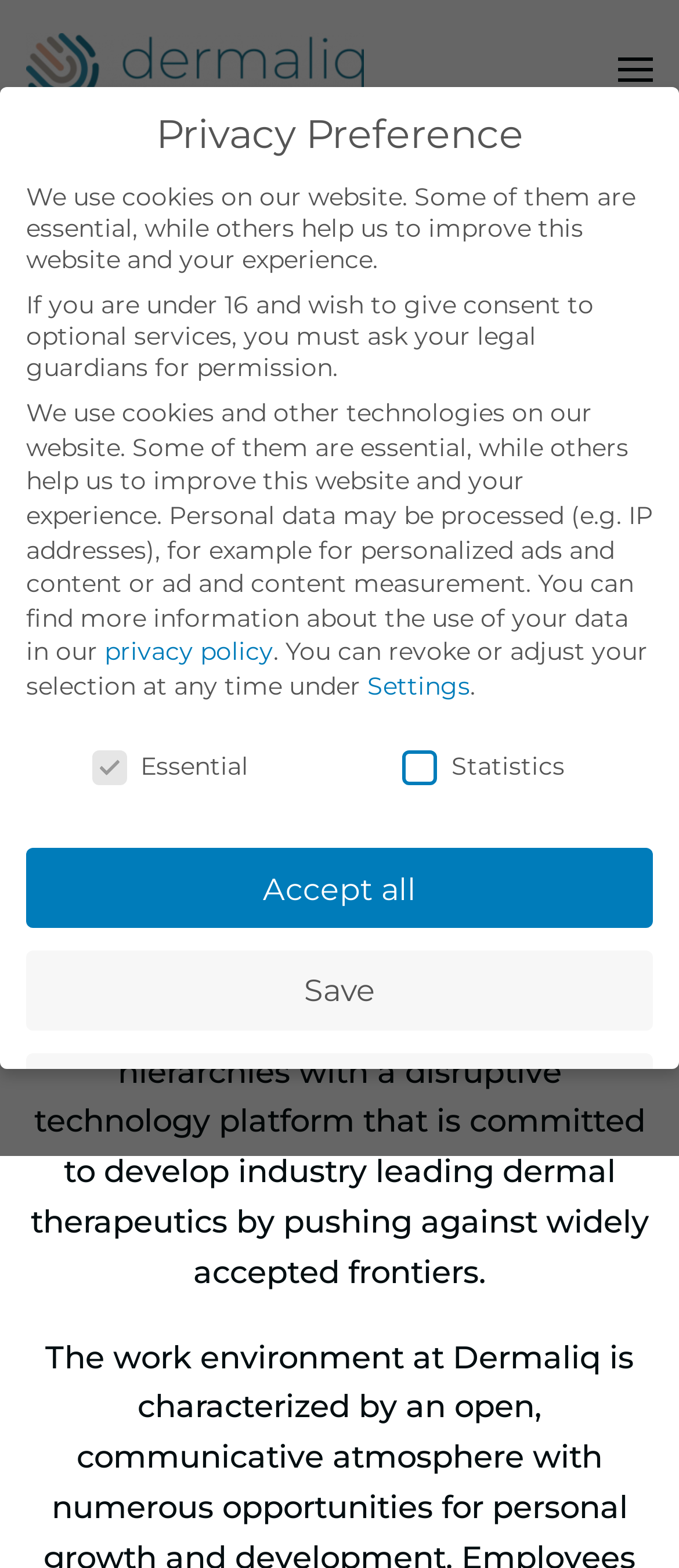Write an extensive caption that covers every aspect of the webpage.

The webpage is about careers at dermaliq, a company that develops industry-leading dermal therapeutics. At the top left, there is a link to skip to the main content, and next to it, a link to go back to the home page. On the top right, there is a button to open a menu, accompanied by a small image.

Below the top navigation, there is a carousel region that takes up the full width of the page. Within this region, there is a tab panel with a heading that reads "Careers" and a subheading that asks "Looking for your next endeavor?".

On the left side of the page, there is a block of text that describes the company culture, mentioning that they are a passionate team of international experts working in flat hierarchies with a disruptive technology platform.

On the right side of the page, there is a section dedicated to privacy preferences. It starts with a heading that reads "Privacy Preference" and is followed by several blocks of text that explain how the company uses cookies and other technologies on their website. There are also links to the privacy policy and settings.

Below the explanatory text, there is a group of checkboxes and buttons that allow users to customize their privacy preferences. The options include essential cookies, statistics, and individual privacy preferences. There are also buttons to accept all cookies, save preferences, accept only essential cookies, and access cookie details, privacy policy, and imprint.

Overall, the webpage is divided into sections that provide information about the company culture and careers, as well as a section dedicated to privacy preferences and cookie management.